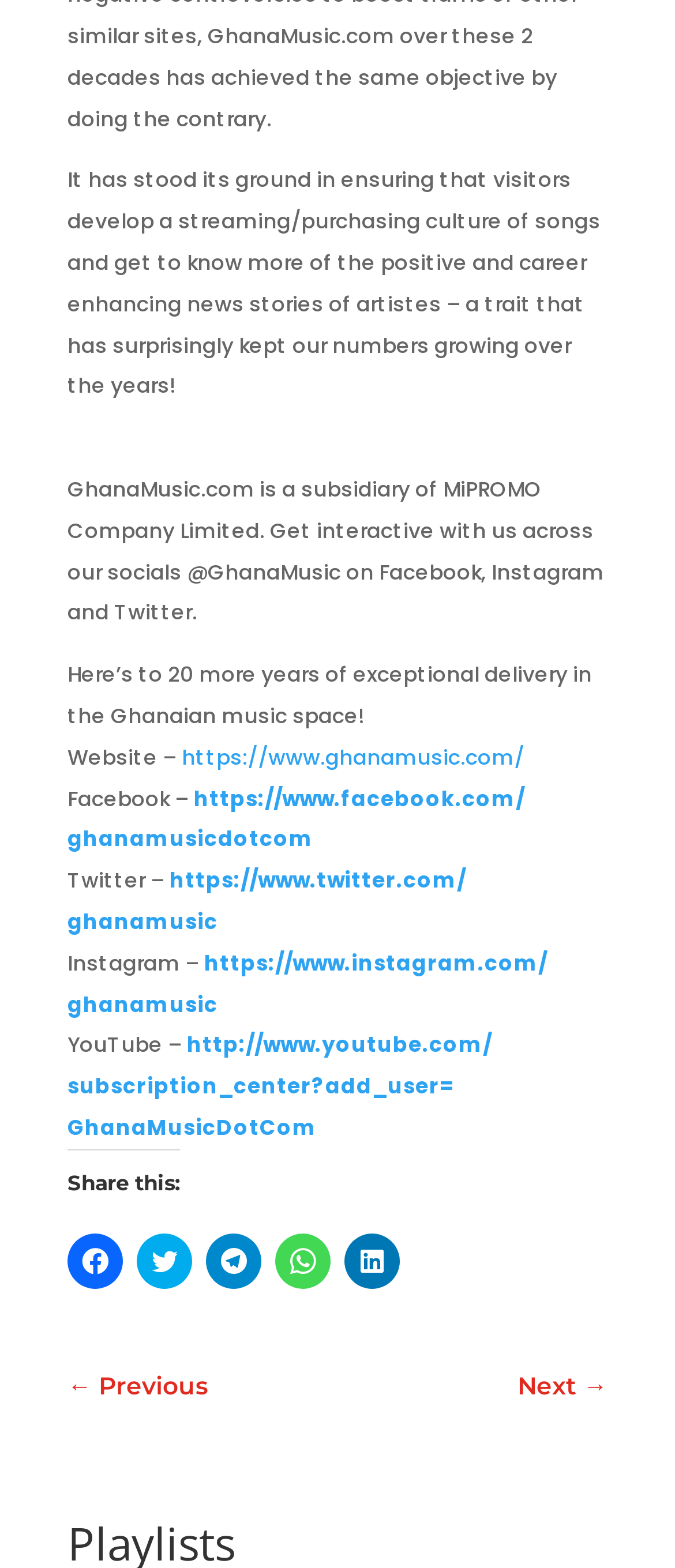Indicate the bounding box coordinates of the element that needs to be clicked to satisfy the following instruction: "Click the main menu button". The coordinates should be four float numbers between 0 and 1, i.e., [left, top, right, bottom].

None